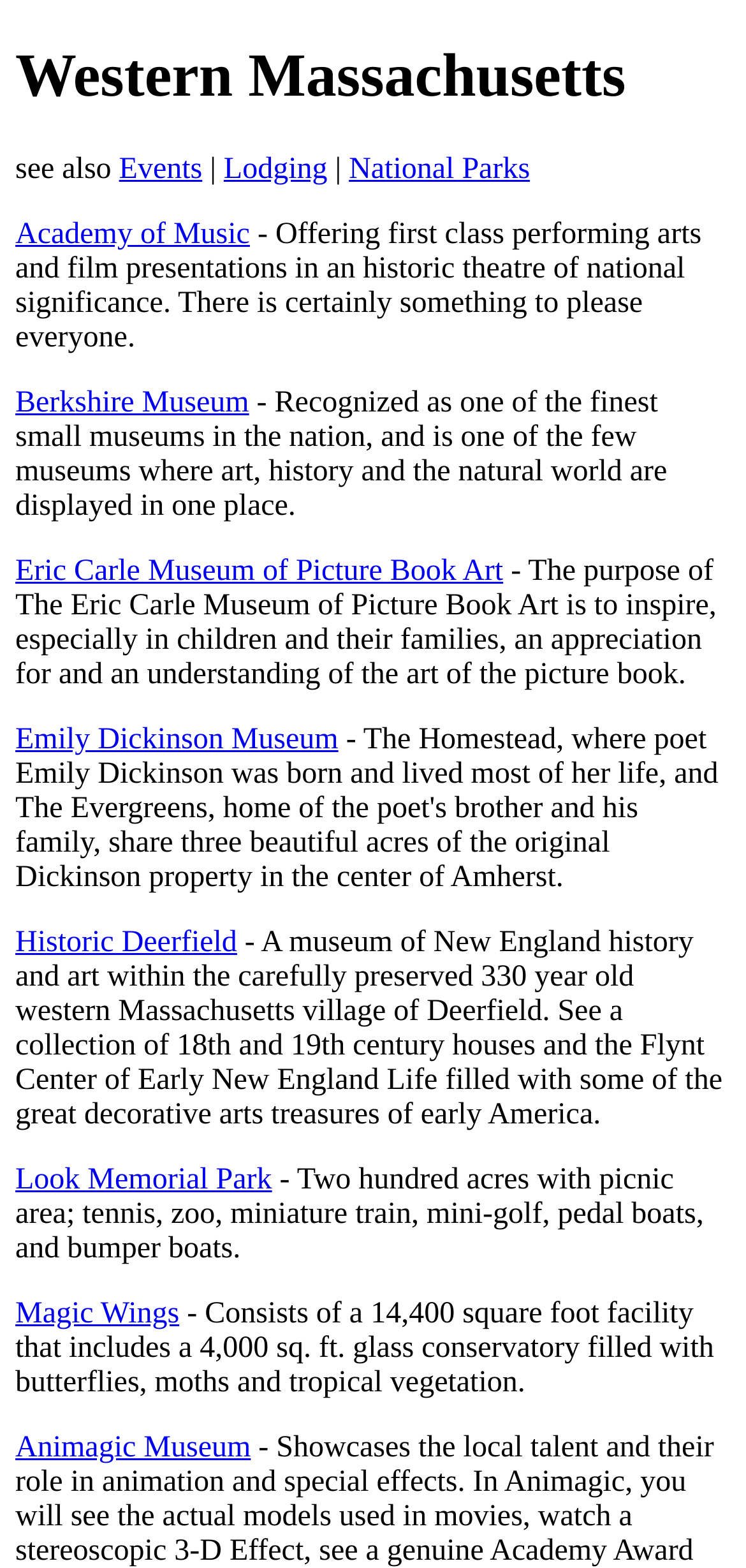How many attractions are listed?
Refer to the image and respond with a one-word or short-phrase answer.

12